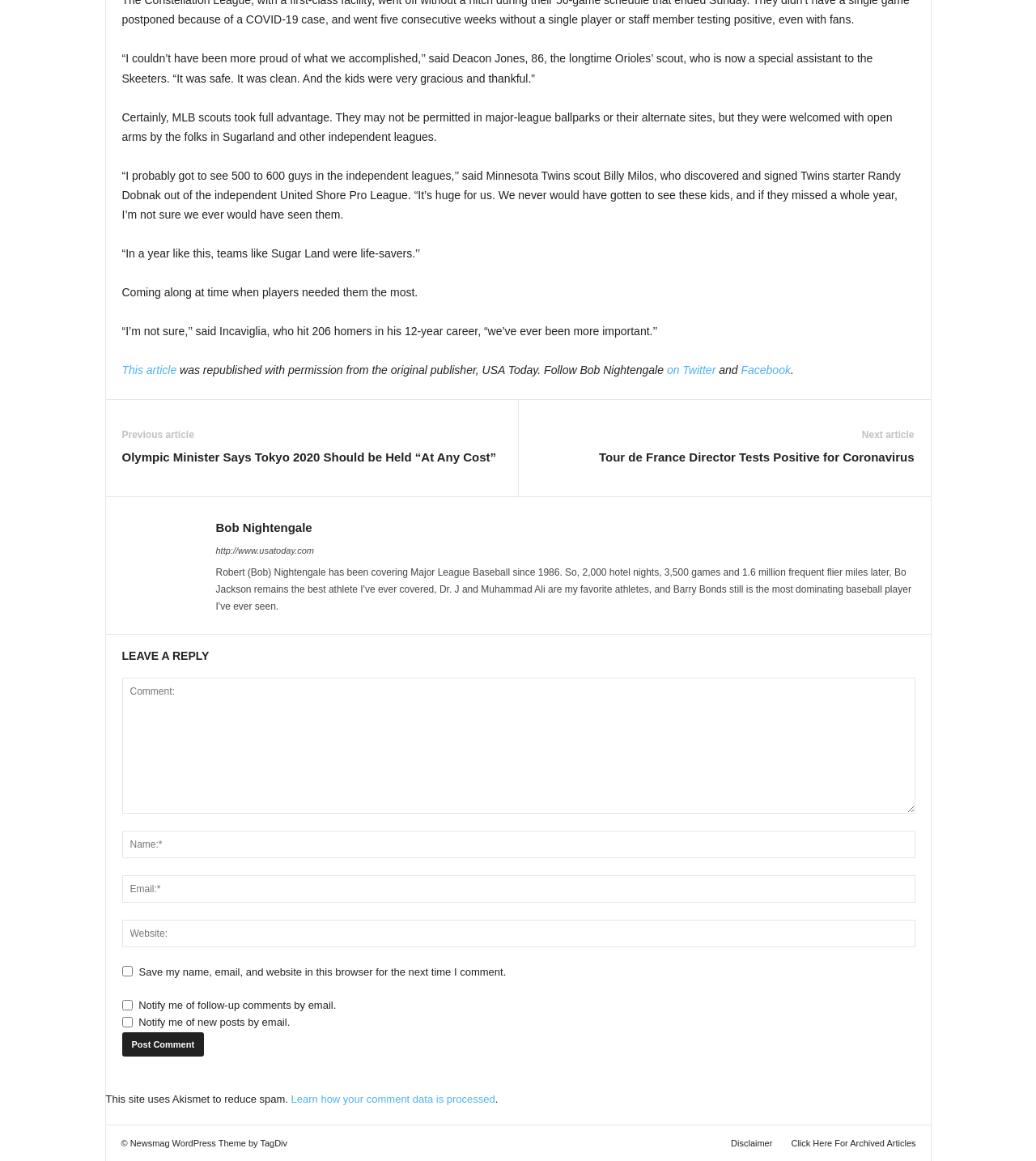Kindly provide the bounding box coordinates of the section you need to click on to fulfill the given instruction: "Click on the link to follow Bob Nightengale on Twitter".

[0.644, 0.313, 0.691, 0.324]